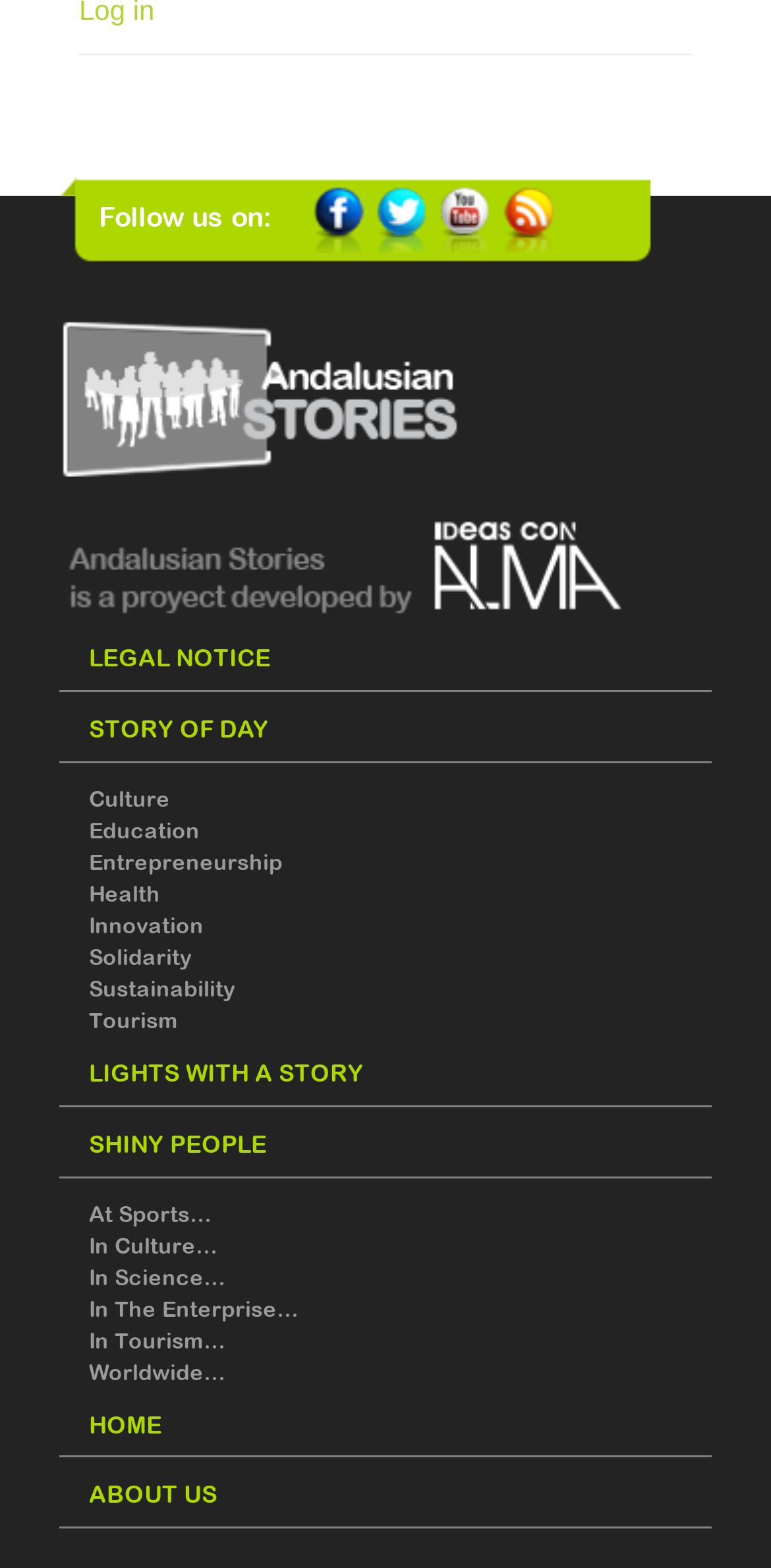Please specify the bounding box coordinates for the clickable region that will help you carry out the instruction: "Go to the HOME page".

[0.115, 0.9, 0.21, 0.917]